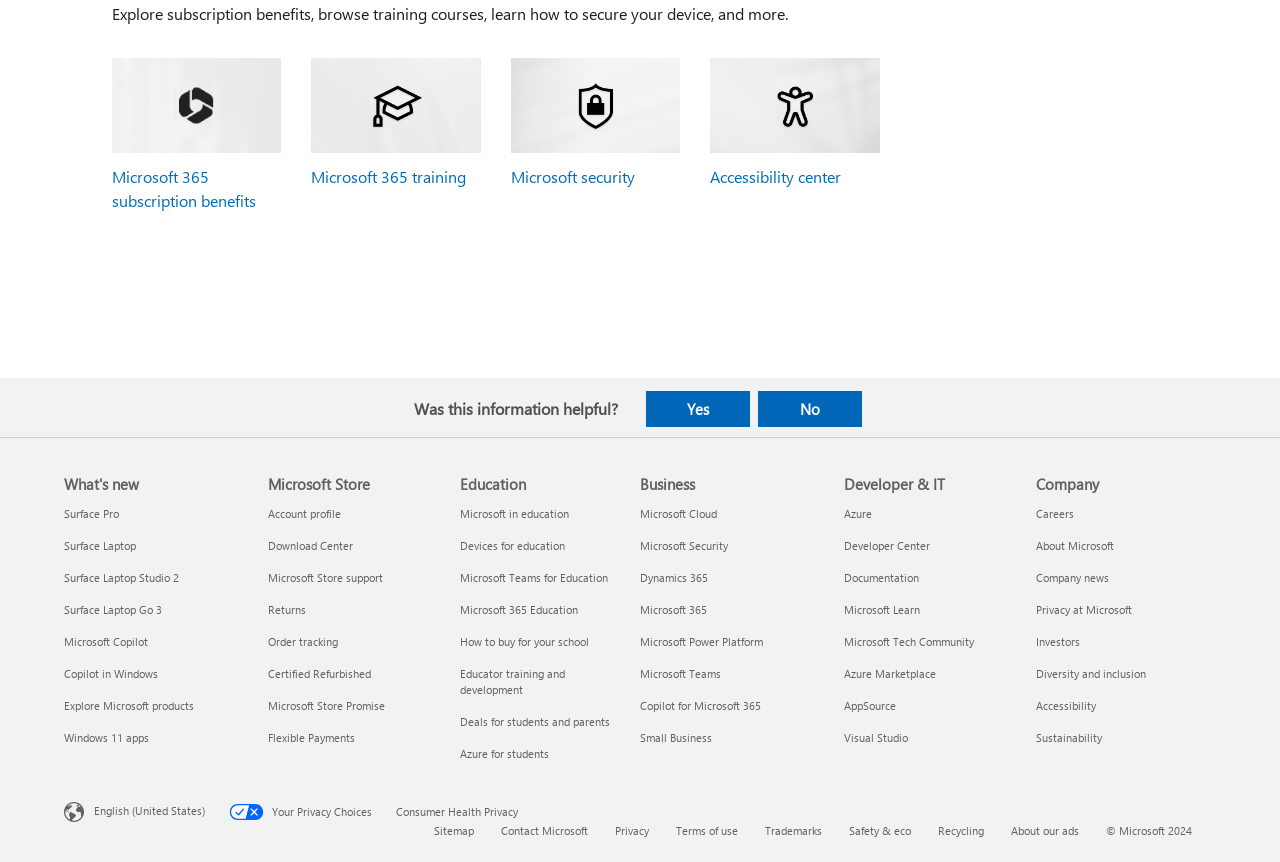Please find the bounding box for the UI component described as follows: "Surface Laptop Studio 2".

[0.05, 0.661, 0.14, 0.679]